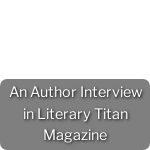Break down the image and provide a full description, noting any significant aspects.

This image features a prominent banner announcing "An Author Interview in Literary Titan Magazine." The design is visually engaging, likely intended to capture the attention of readers interested in literary works and author insights. The text is clearly presented against a contrasting background, emphasizing the significance of the interview and inviting readers to explore the featured content. This banner likely serves as a link to the interview, enhancing the visibility of the author's contributions in the literary community, and reflects the author's ongoing engagement with readers and literary critics alike.